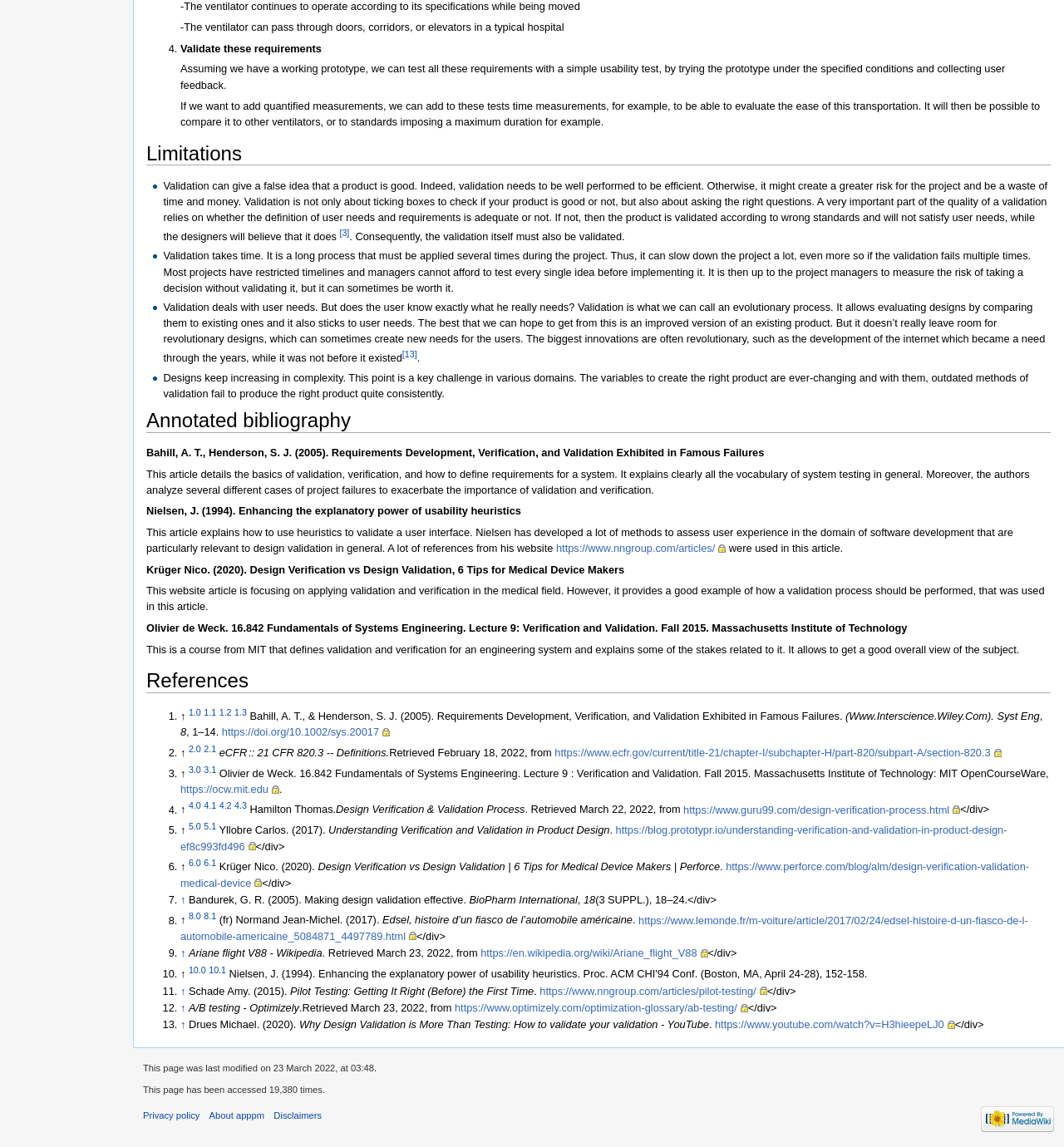What is the difference between validation and verification?
Craft a detailed and extensive response to the question.

Although not explicitly stated, the webpage implies that validation is concerned with ensuring that a product meets user needs, whereas verification is focused on checking that a system meets its requirements.